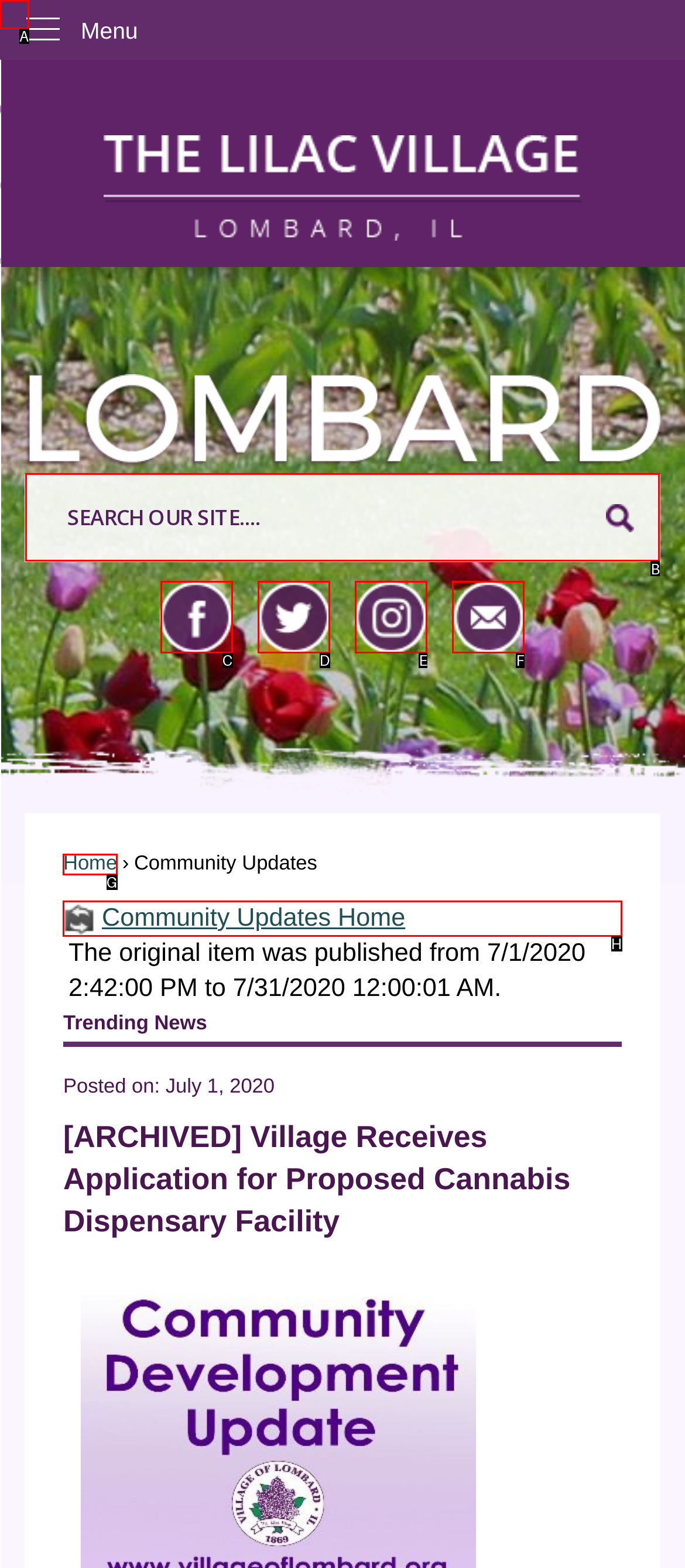Identify which HTML element should be clicked to fulfill this instruction: Search for something Reply with the correct option's letter.

B